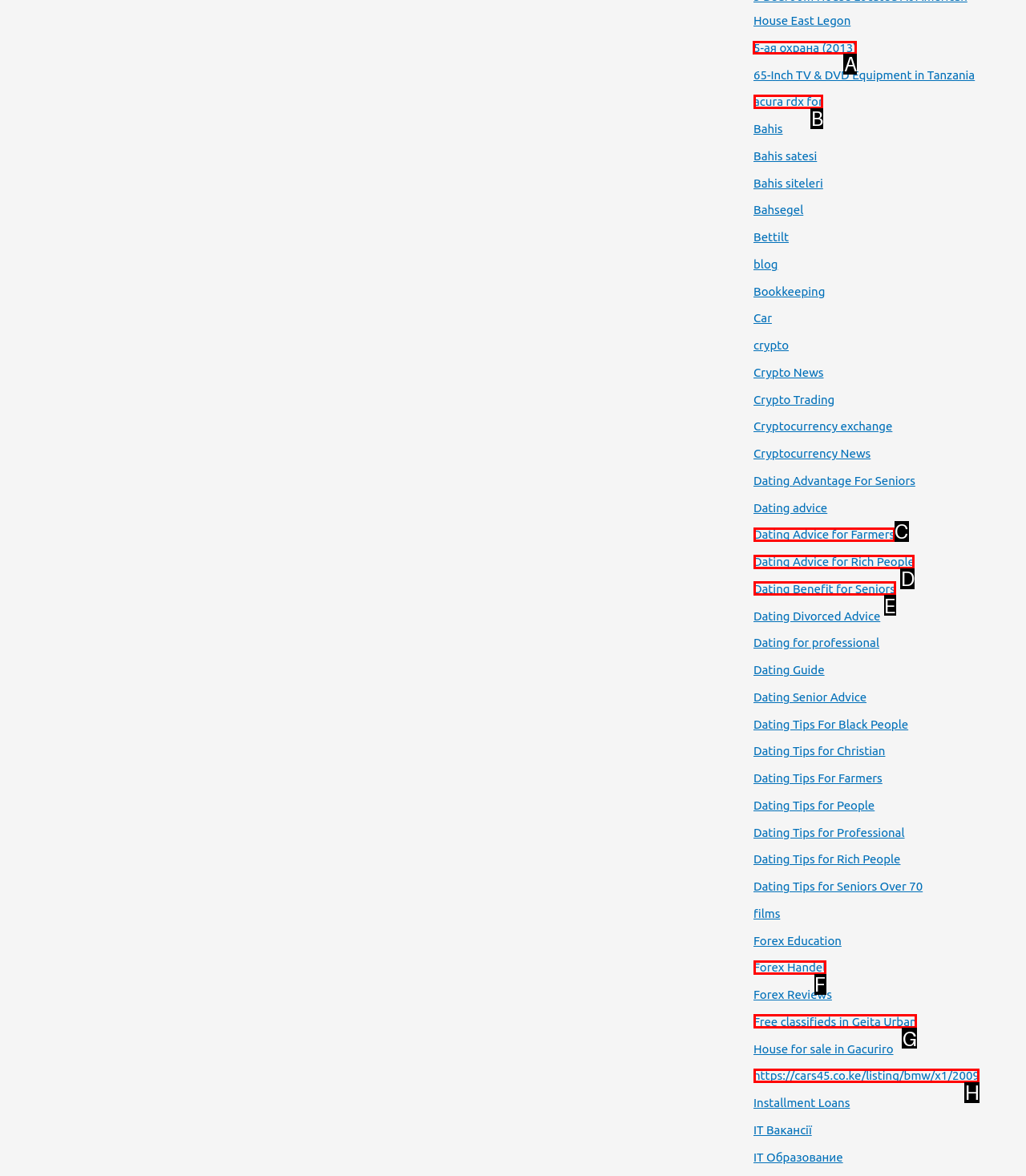Choose the UI element to click on to achieve this task: Click on '5-ая охрана (2013)' link. Reply with the letter representing the selected element.

A